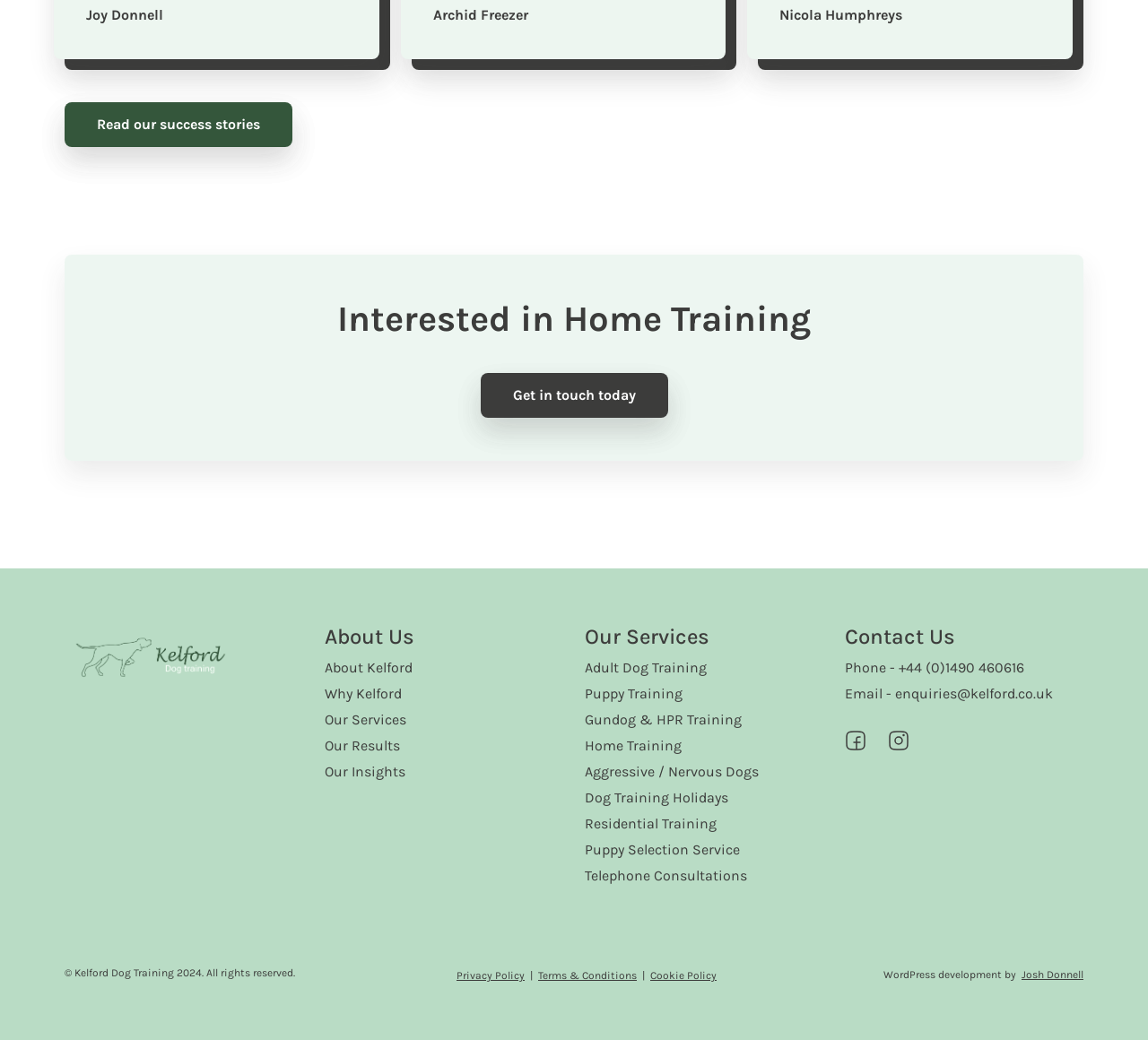What services does Kelford Dog Training offer?
Based on the image content, provide your answer in one word or a short phrase.

Various dog training services